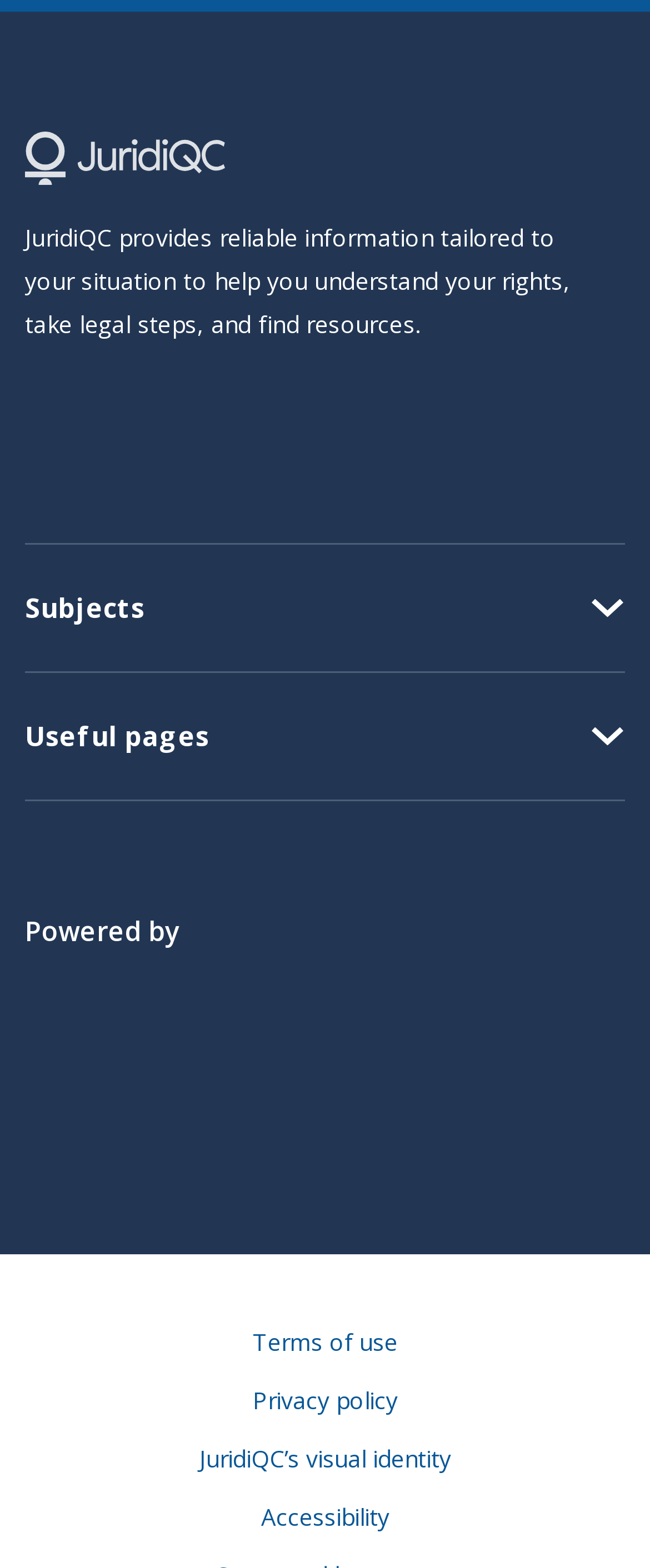What are the main sections on the webpage?
Give a single word or phrase answer based on the content of the image.

Subjects, Useful pages, Powered by